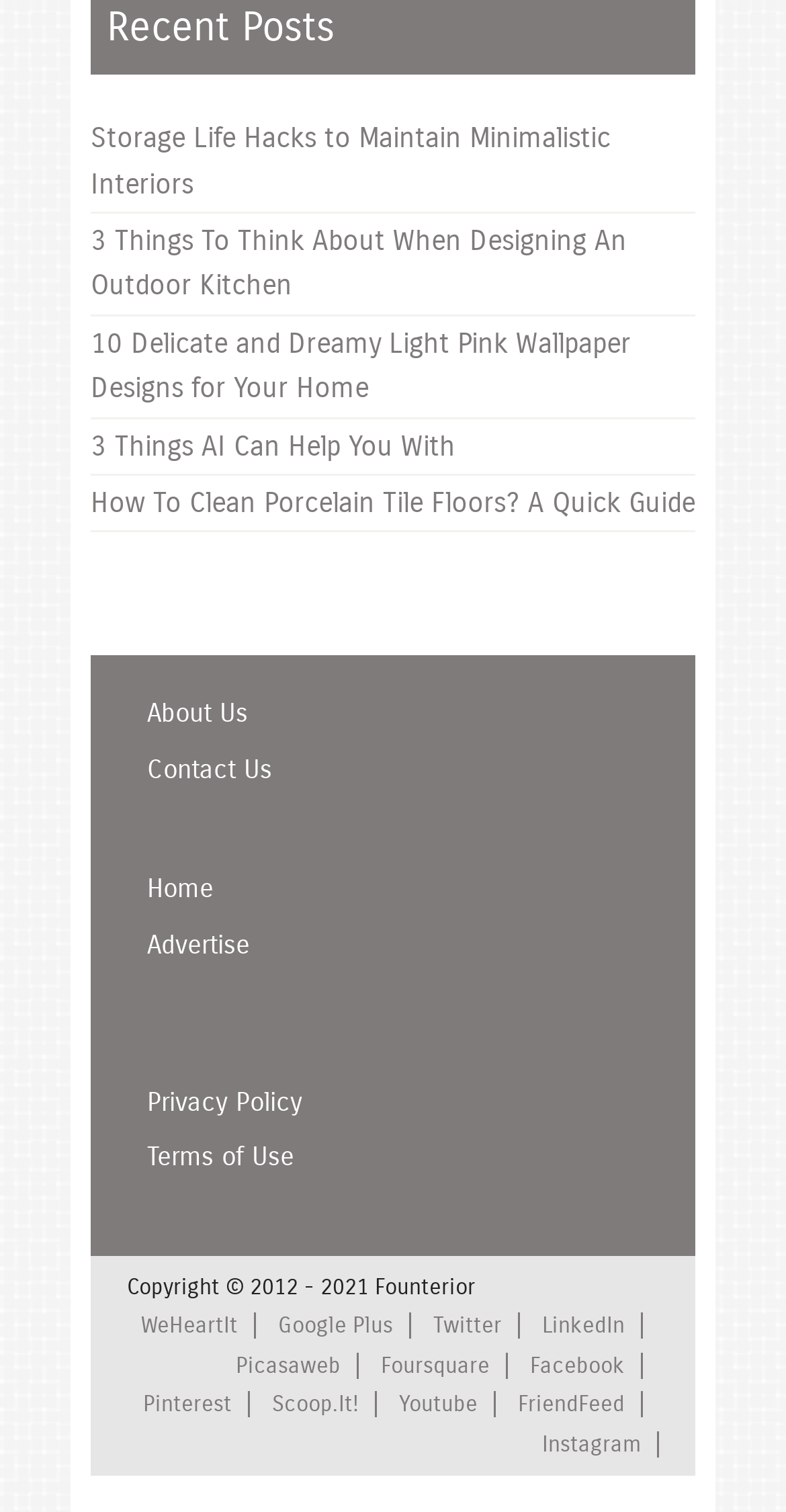Find the bounding box coordinates of the clickable area that will achieve the following instruction: "Read the first article".

[0.115, 0.458, 0.885, 0.55]